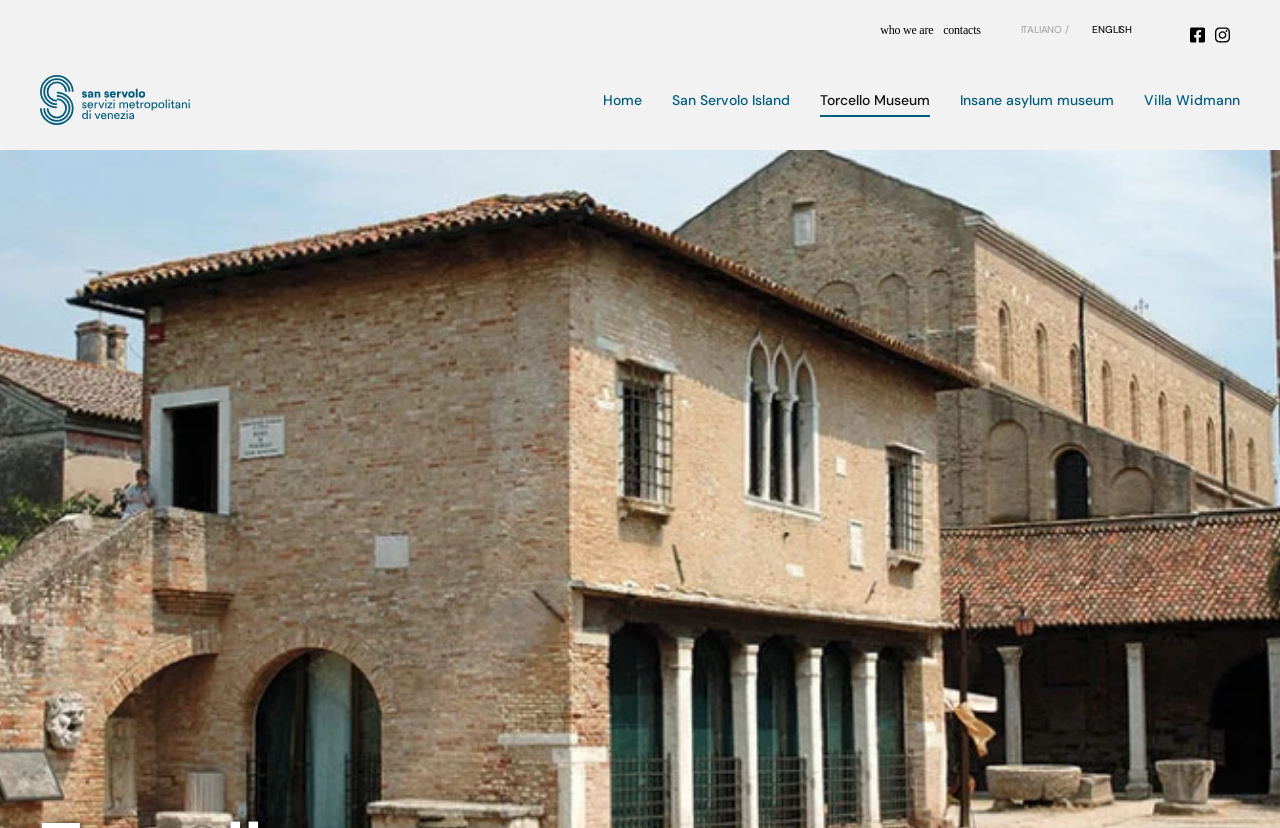Please locate the bounding box coordinates of the region I need to click to follow this instruction: "explore study opportunities in Japan".

None